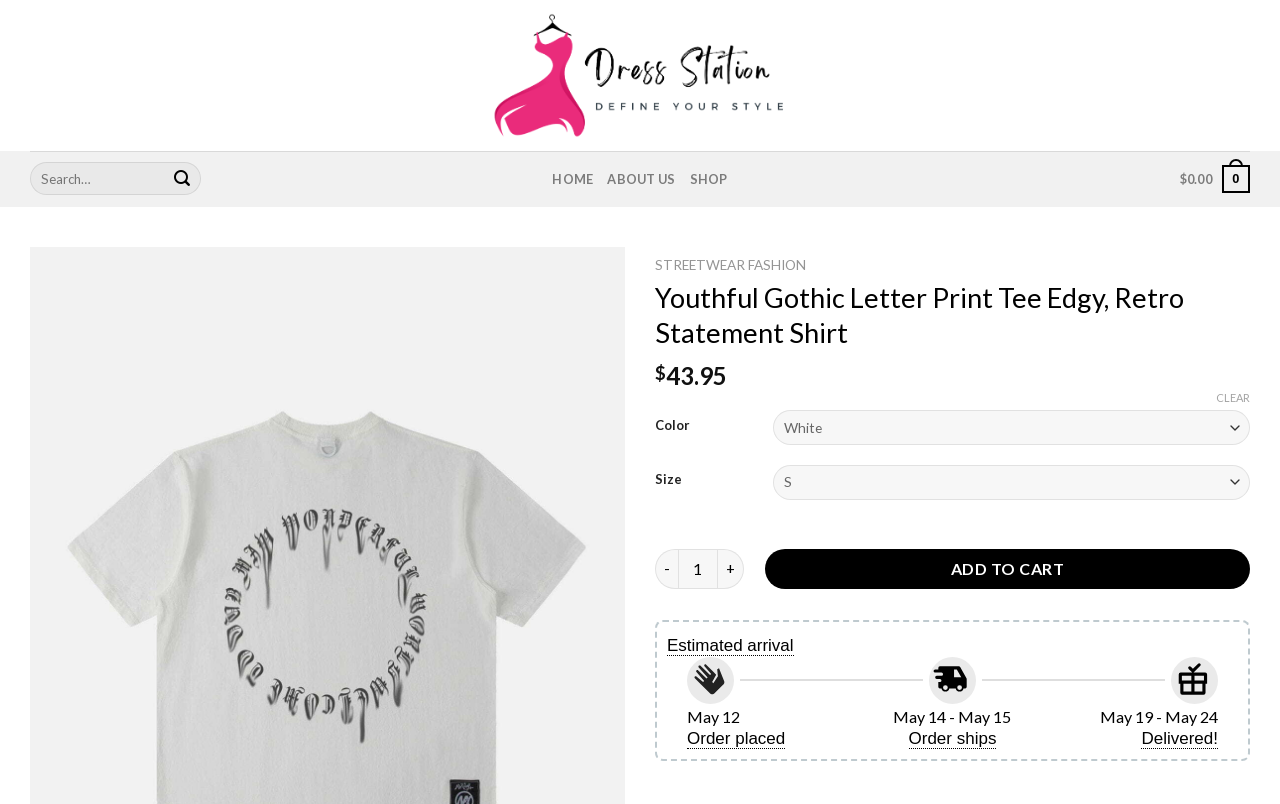Locate the bounding box of the UI element described by: "Clear" in the given webpage screenshot.

[0.95, 0.487, 0.977, 0.505]